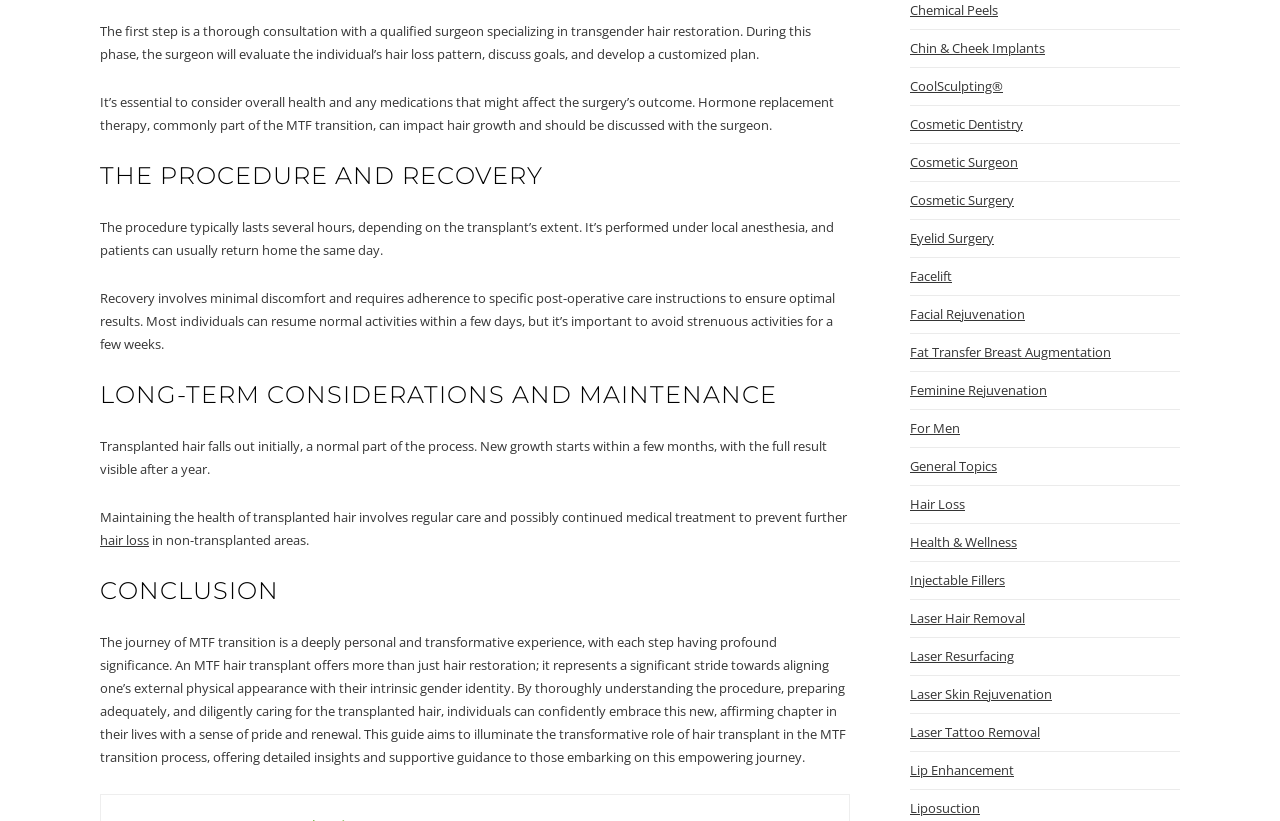Use the information in the screenshot to answer the question comprehensively: How long does the hair transplant procedure typically last?

The webpage states that the procedure typically lasts several hours, depending on the transplant’s extent. It’s performed under local anesthesia, and patients can usually return home the same day.